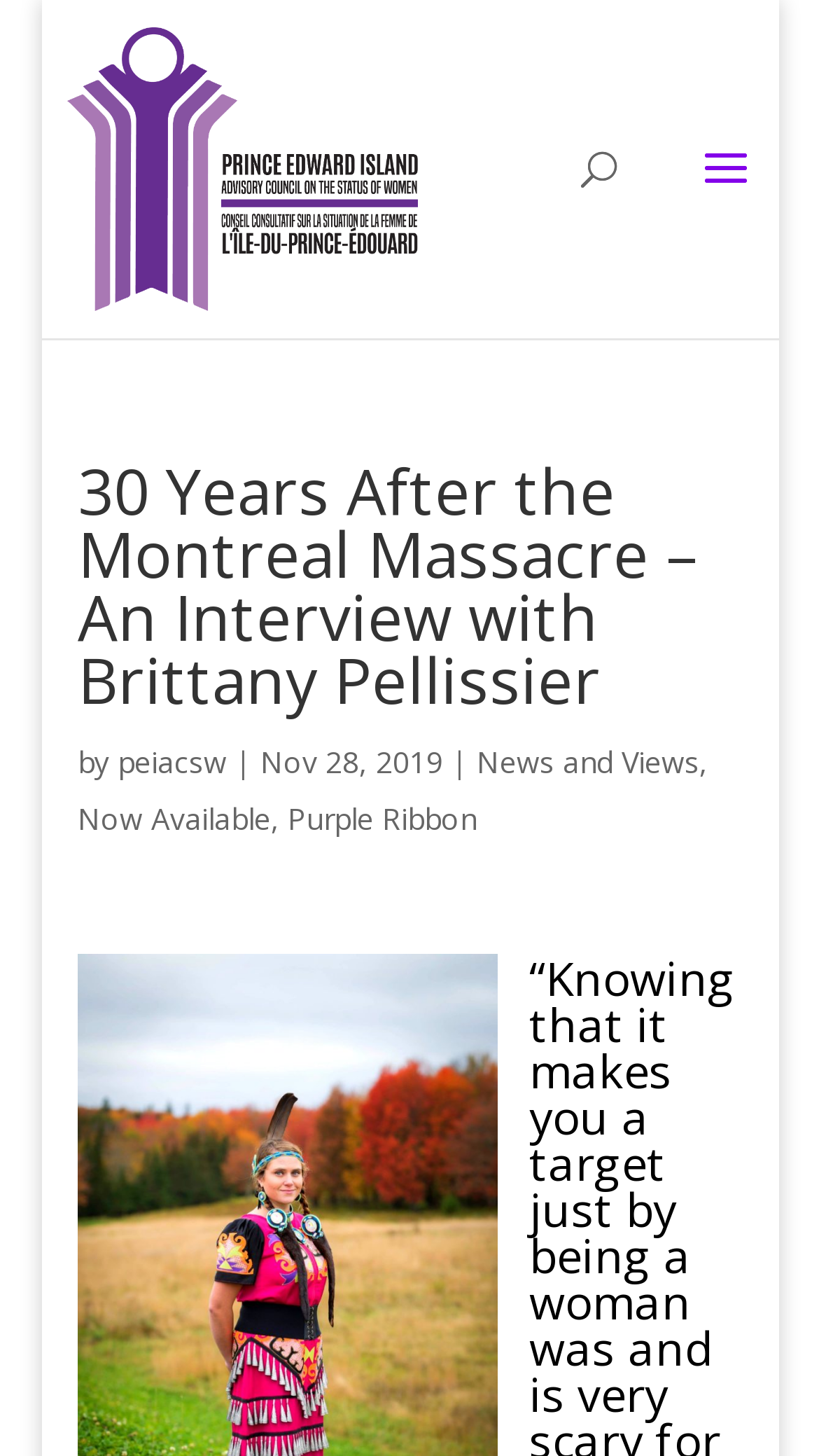What is the name of the organization?
Please answer the question as detailed as possible.

The name of the organization can be found in the top-left corner of the webpage, where the logo and the text 'PEIACSW' are displayed.